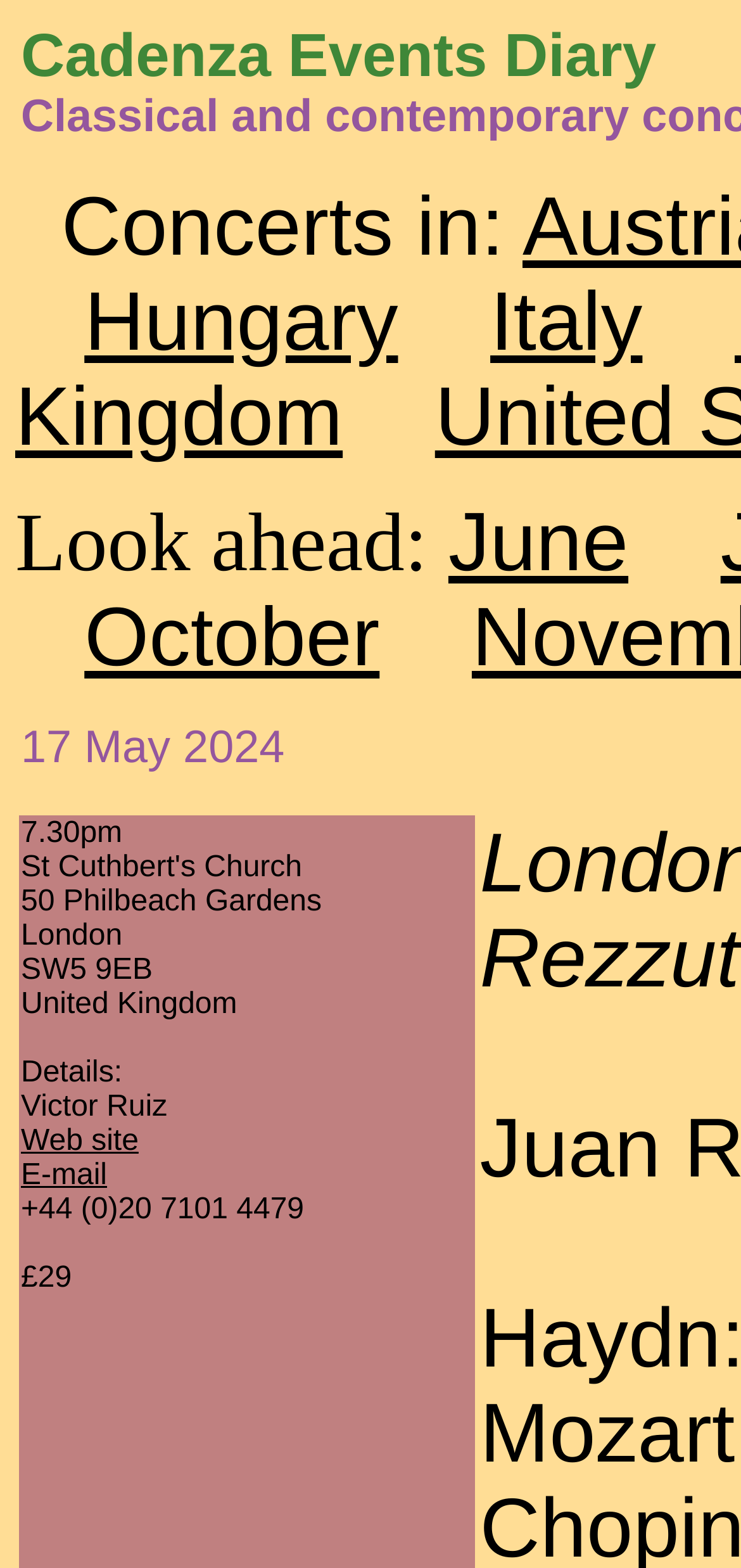Give a short answer to this question using one word or a phrase:
What is the venue location for the London concert?

London, SW5 9EB, United Kingdom